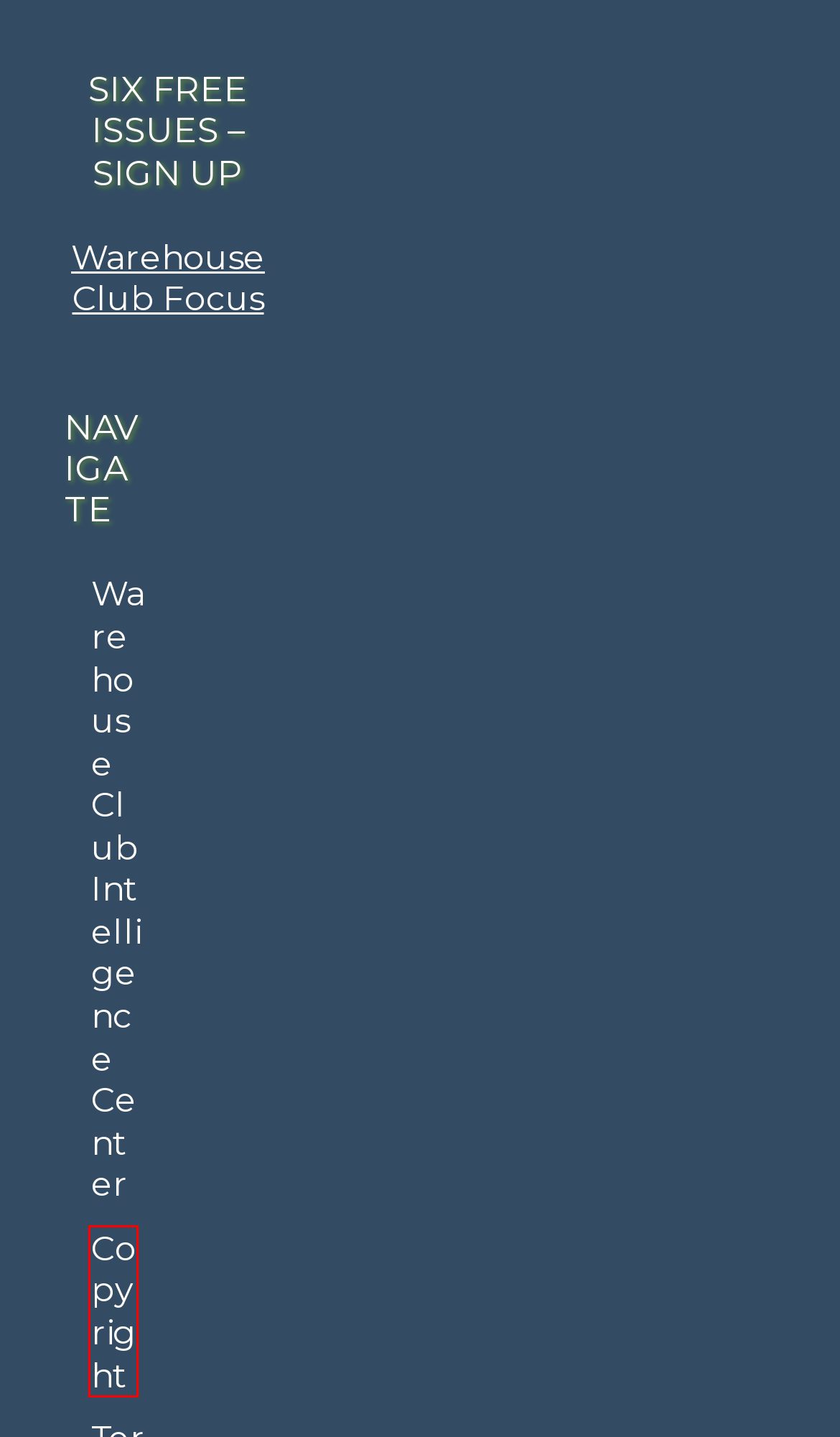A screenshot of a webpage is given, featuring a red bounding box around a UI element. Please choose the webpage description that best aligns with the new webpage after clicking the element in the bounding box. These are the descriptions:
A. Terms of Use – Warehouse Club Focus, Warehouse Club Industry Guide
B. Customized Club Industry Seminars
C. What a BJ’s, Costco, PriceSmart and Sam’s Club Buyer Wants
D. Pallet Programs – US Merchants
E. U.S. Merchants – Packaging – BJ’s, Costco, PriceSmart and Sam’s Club
F. Copyright – Warehouse Club Focus, Warehouse Club Industry Guide
G. Data, Information and Analysis on BJ’s, Costco, Cost-U-Less, PriceSmart and Sam’s Club
H. Michael G. Clayman, President

F